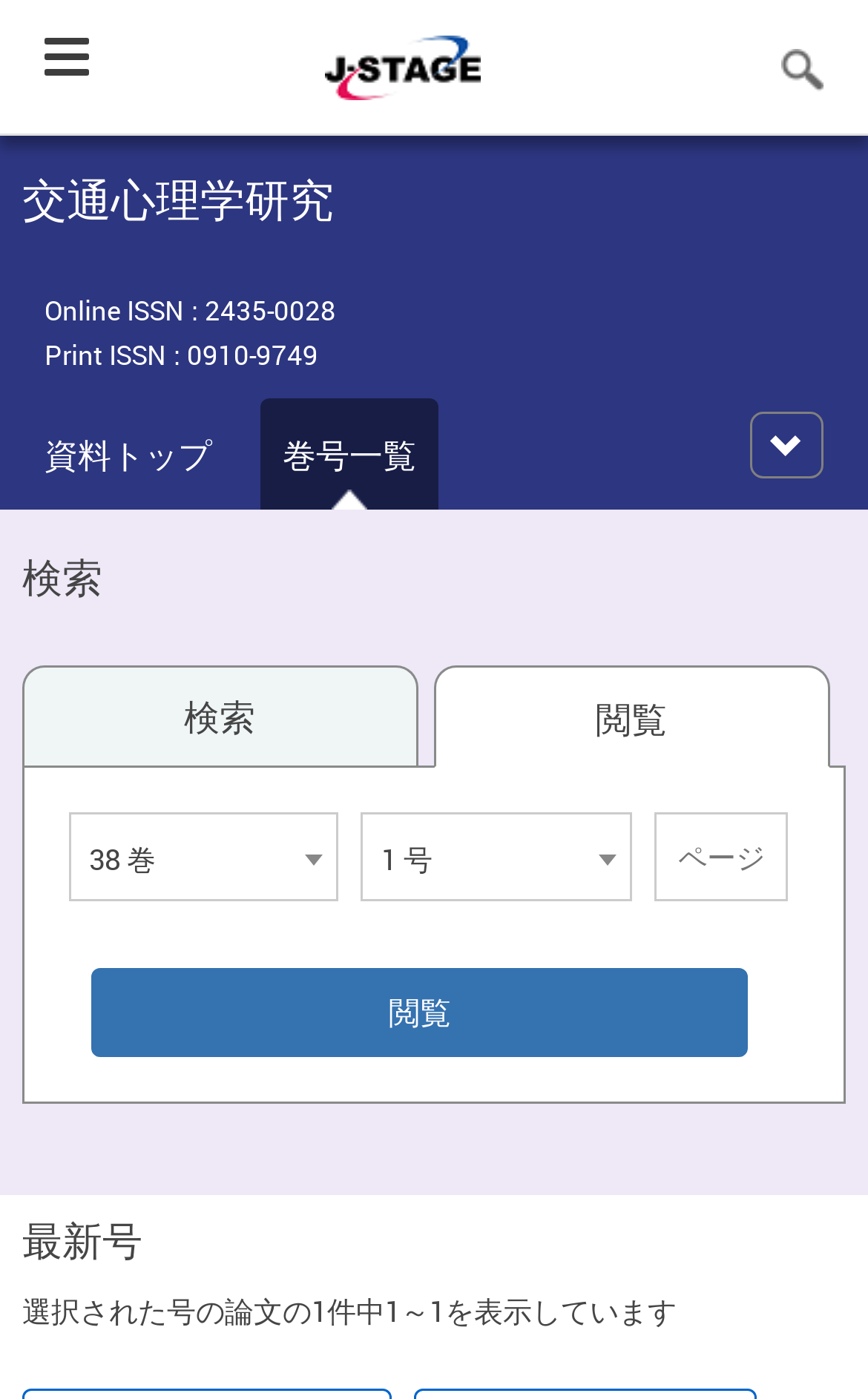Predict the bounding box coordinates for the UI element described as: "38 巻". The coordinates should be four float numbers between 0 and 1, presented as [left, top, right, bottom].

[0.079, 0.581, 0.391, 0.644]